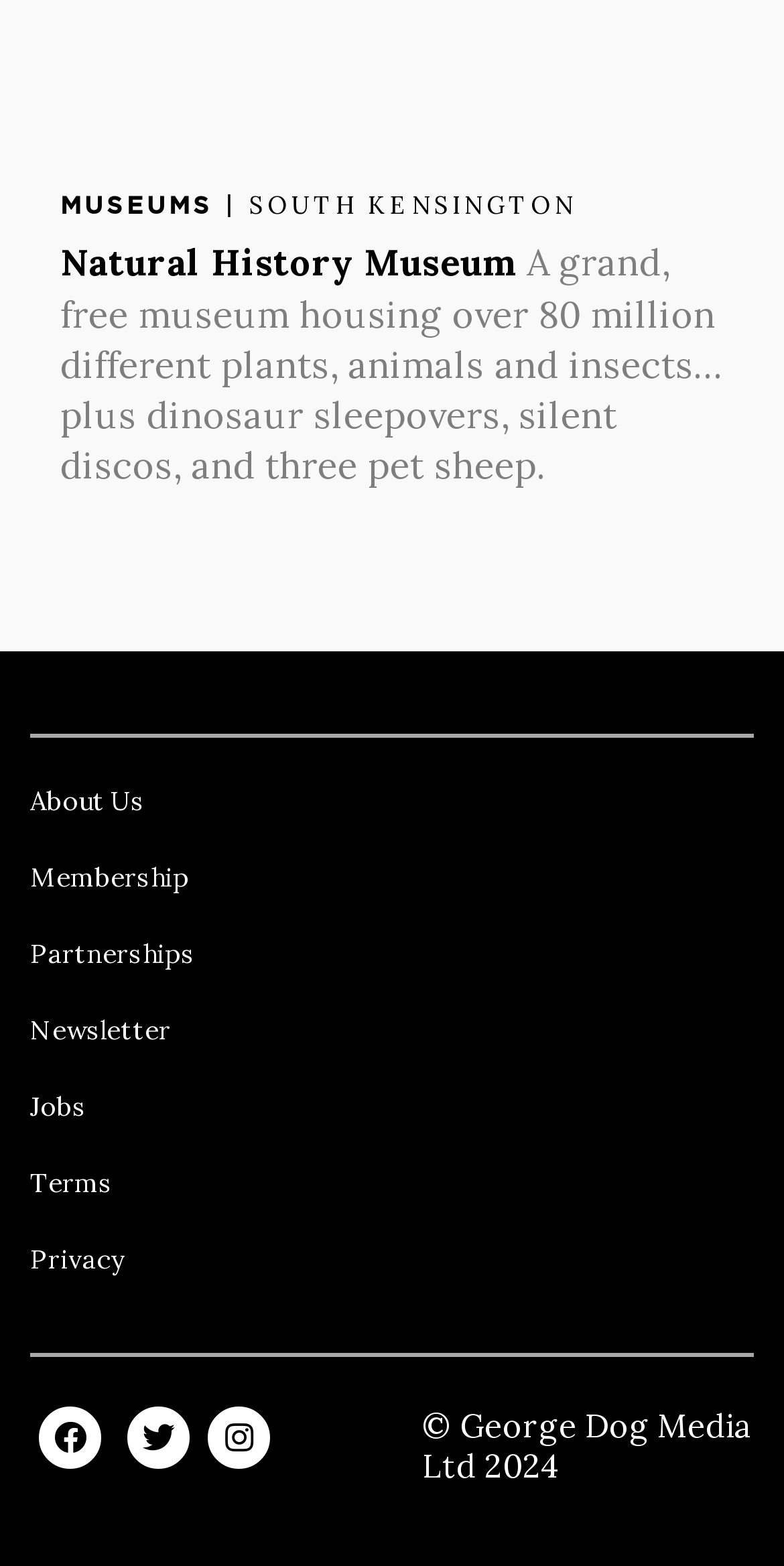Predict the bounding box of the UI element based on the description: "About Us". The coordinates should be four float numbers between 0 and 1, formatted as [left, top, right, bottom].

[0.038, 0.501, 0.185, 0.523]